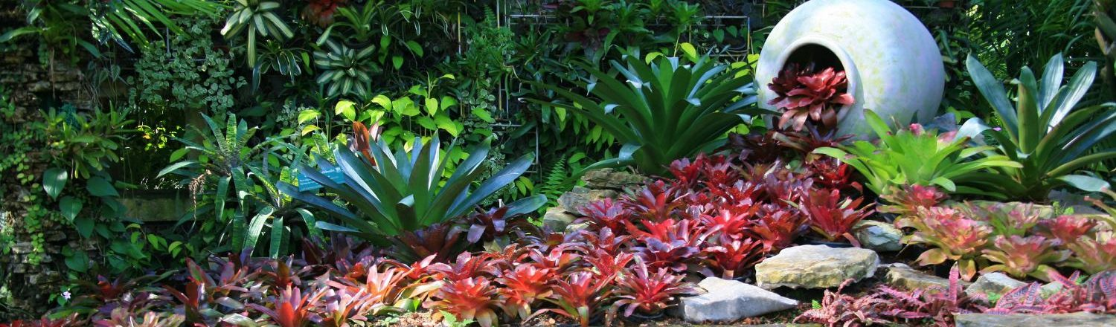Give a concise answer using only one word or phrase for this question:
What is added to the scene to create texture and interest?

Natural stone elements